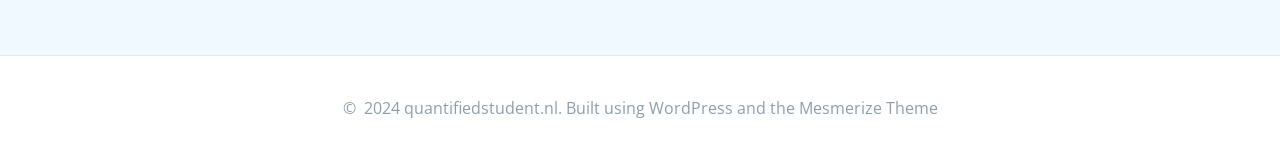Based on the element description Mesmerize Theme, identify the bounding box of the UI element in the given webpage screenshot. The coordinates should be in the format (top-left x, top-left y, bottom-right x, bottom-right y) and must be between 0 and 1.

[0.624, 0.604, 0.732, 0.741]